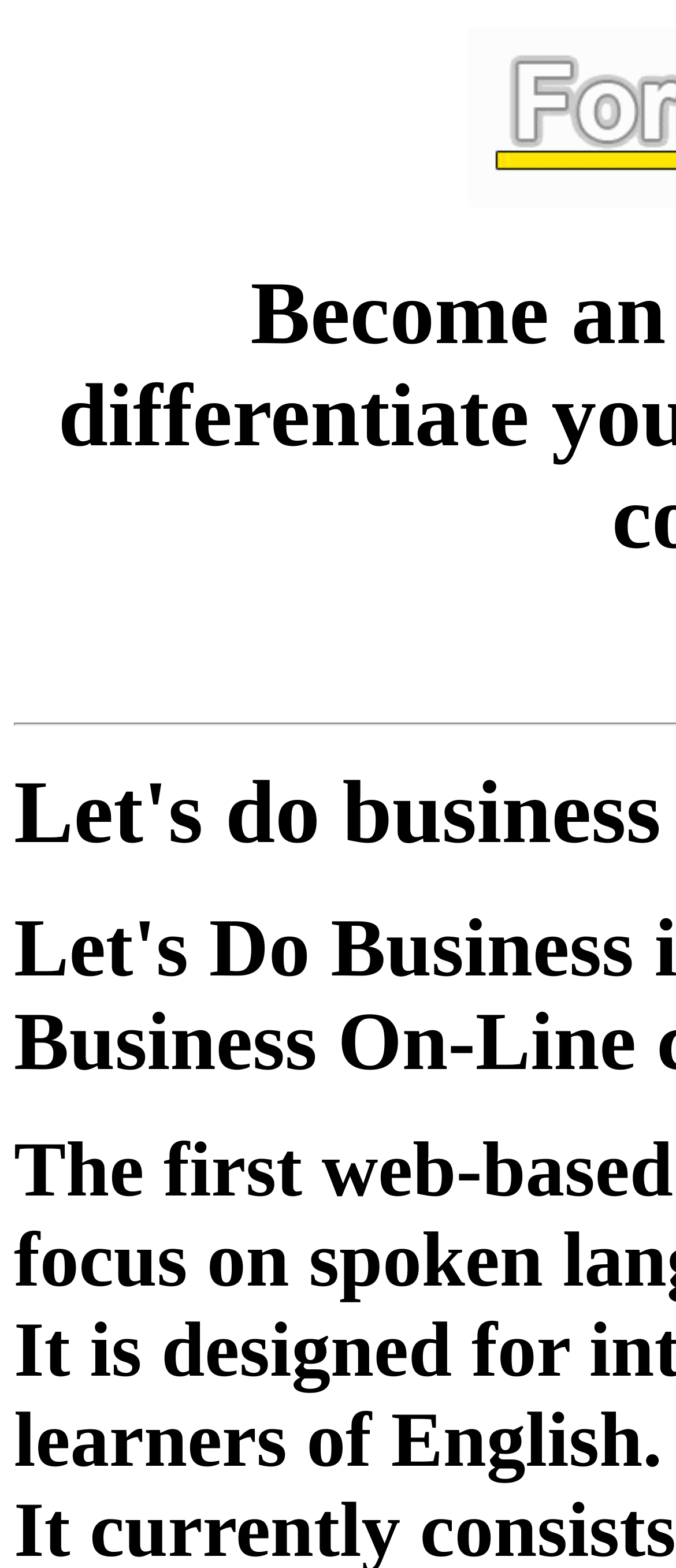Determine the title of the webpage and give its text content.

Become an Abacus partner and differentiate your organisation from your competitors.